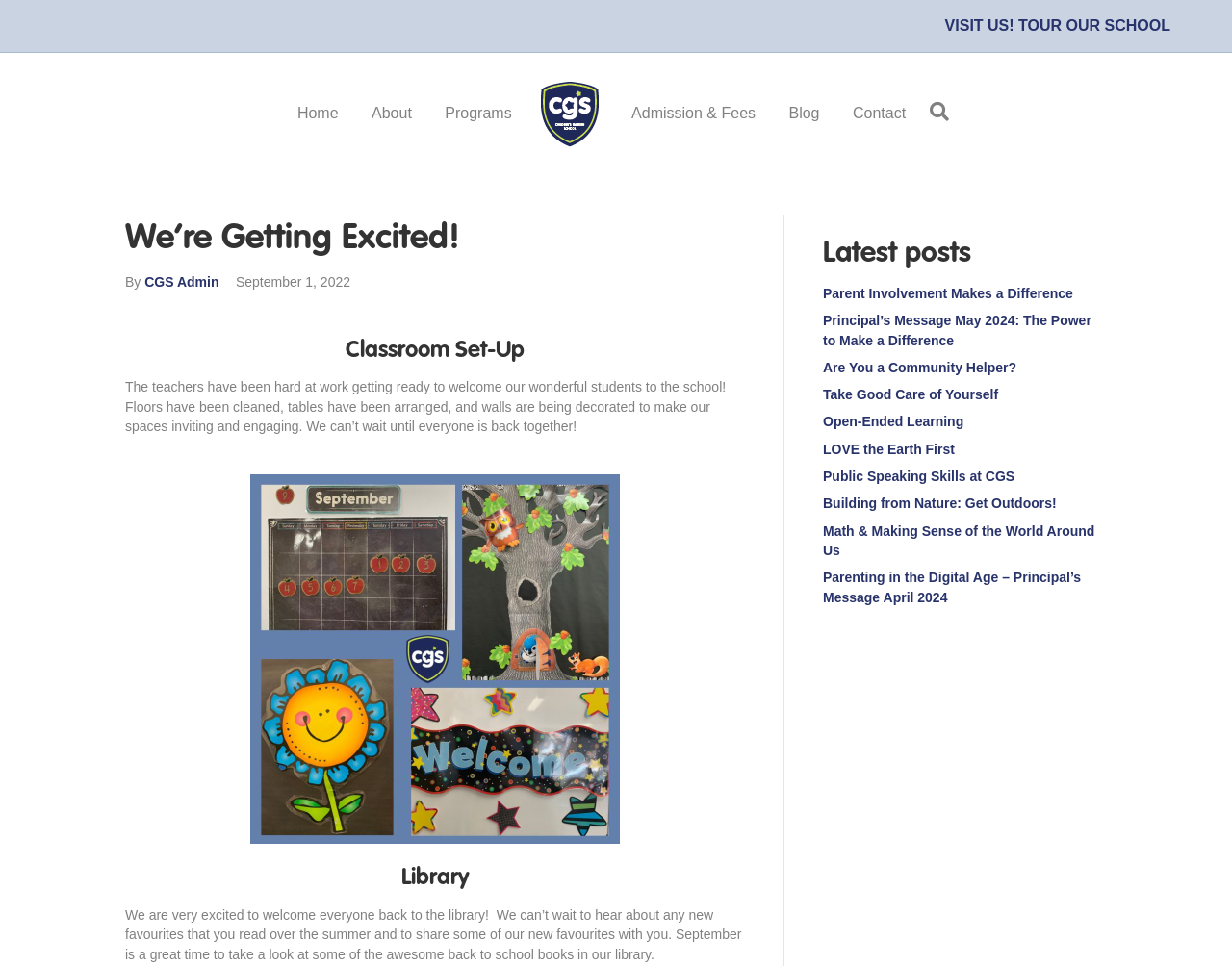Analyze the image and provide a detailed answer to the question: What is the name of the school?

I found the answer by looking at the navigation menu, where I saw a link with the text 'Children's Garden School'. This link is also accompanied by an image with the same name, which suggests that it is the name of the school.